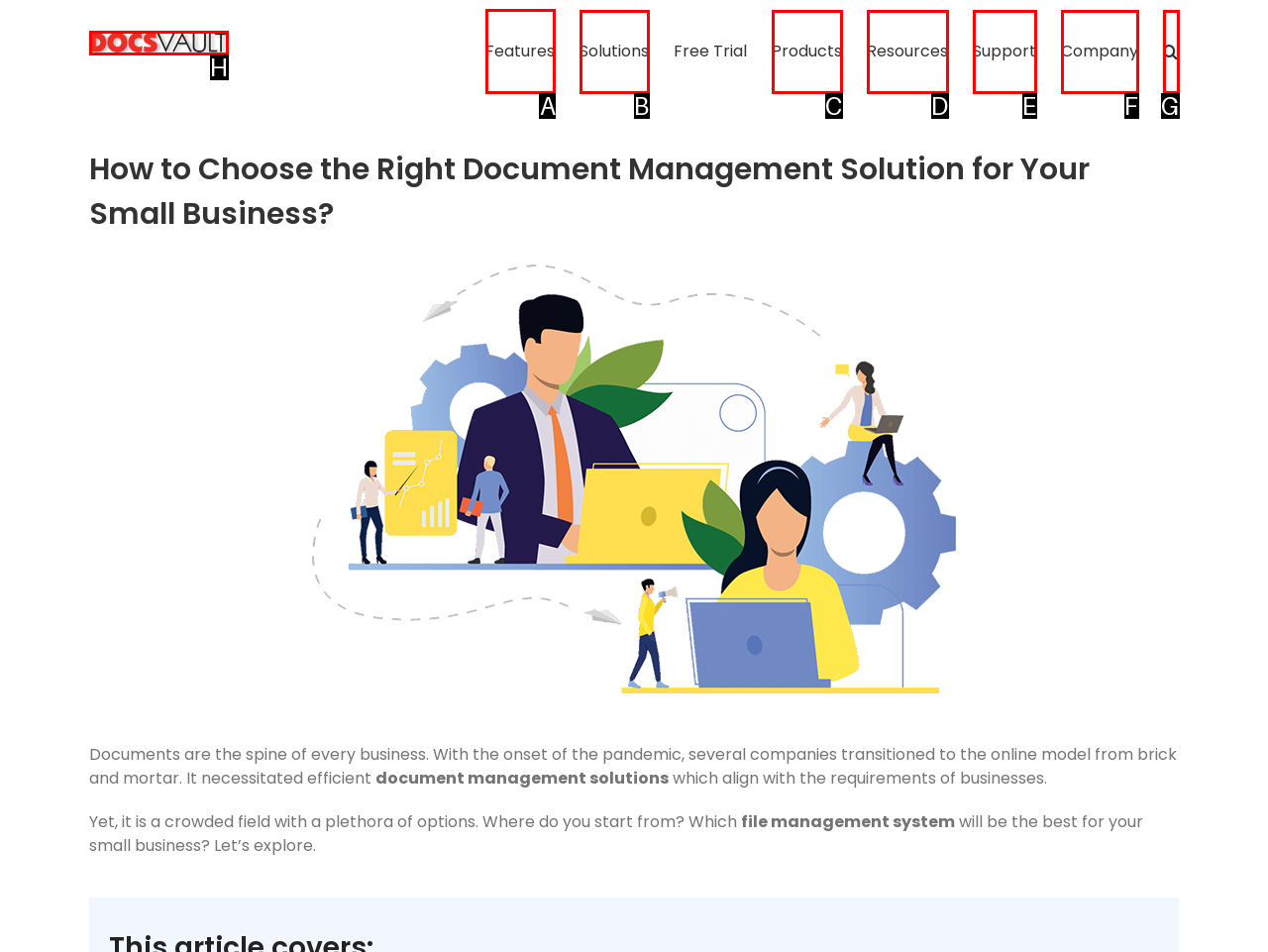Indicate the HTML element to be clicked to accomplish this task: Navigate to Features Respond using the letter of the correct option.

A